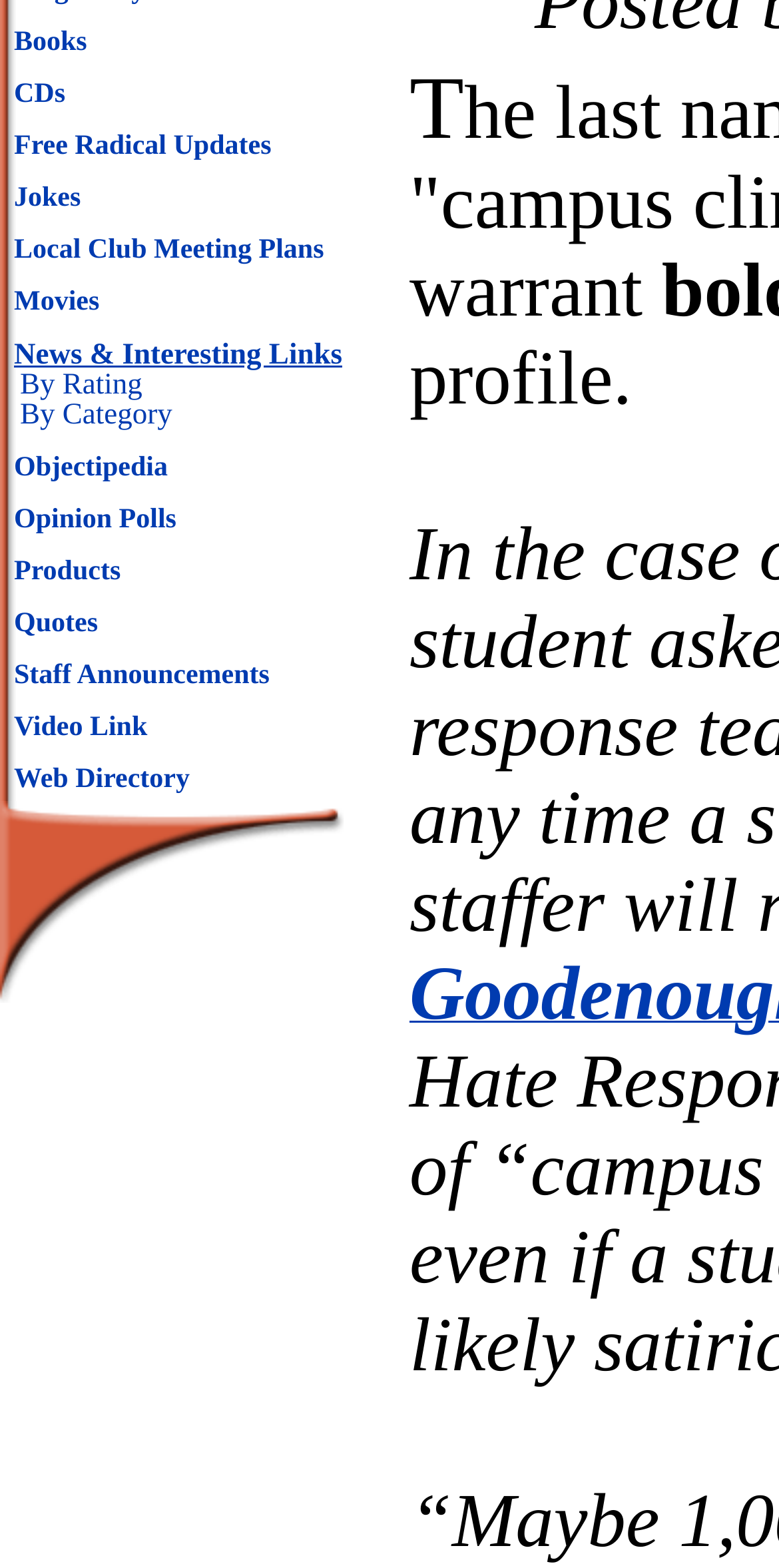Refer to the element description News & Interesting Links and identify the corresponding bounding box in the screenshot. Format the coordinates as (top-left x, top-left y, bottom-right x, bottom-right y) with values in the range of 0 to 1.

[0.018, 0.217, 0.439, 0.237]